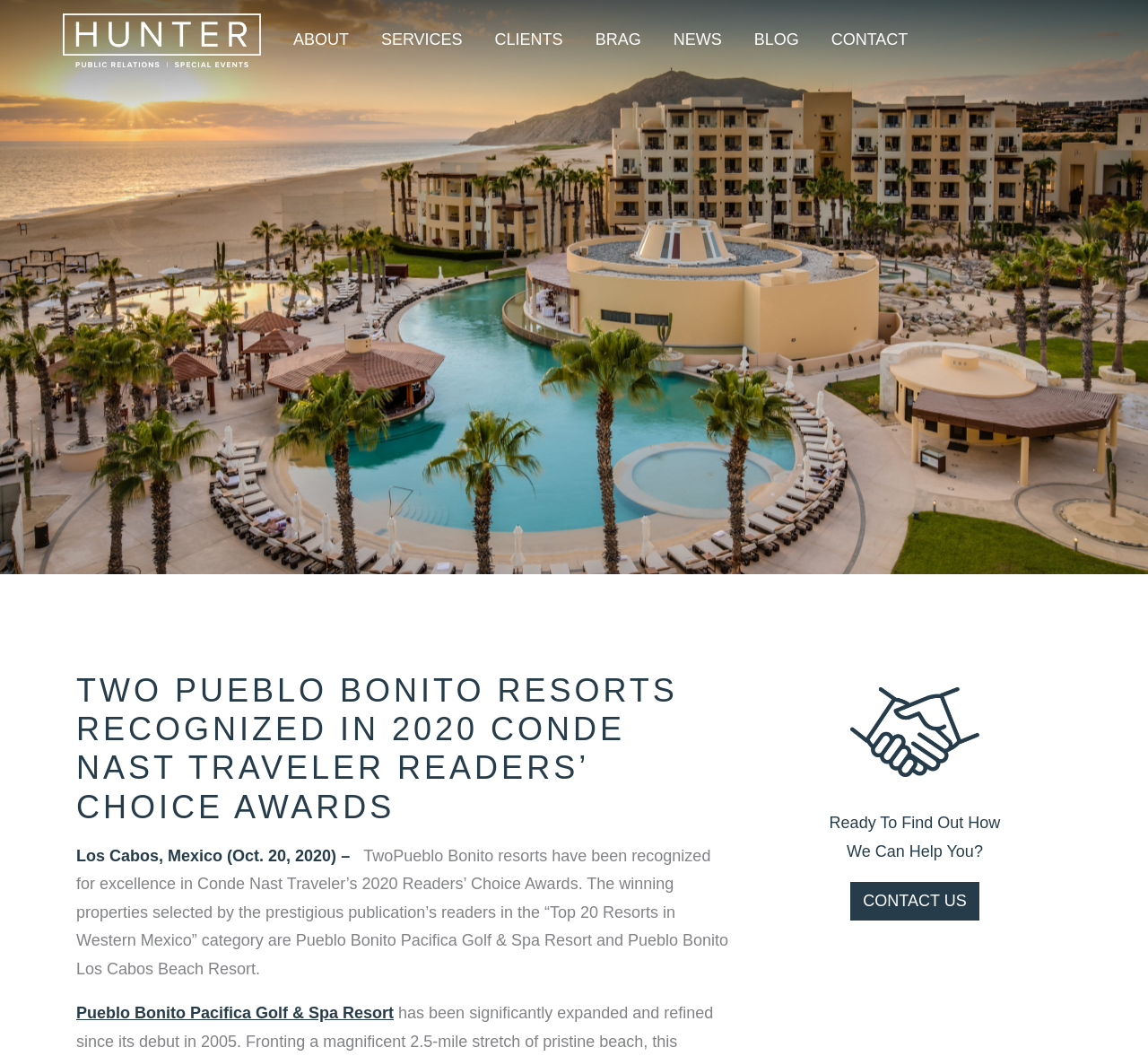Given the element description "Brag" in the screenshot, predict the bounding box coordinates of that UI element.

[0.504, 0.025, 0.572, 0.051]